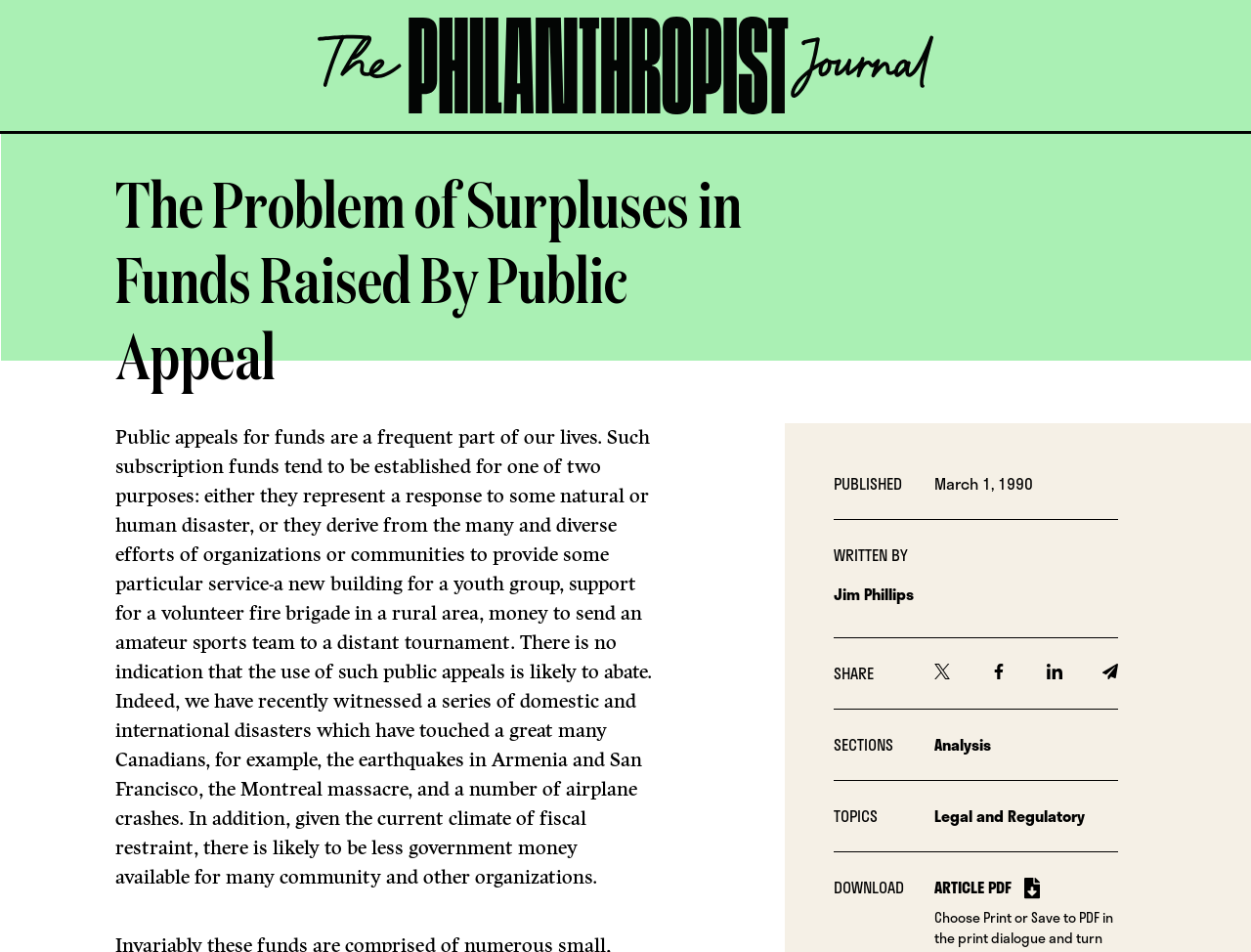Please locate the clickable area by providing the bounding box coordinates to follow this instruction: "Share on Facebook".

[0.792, 0.695, 0.804, 0.719]